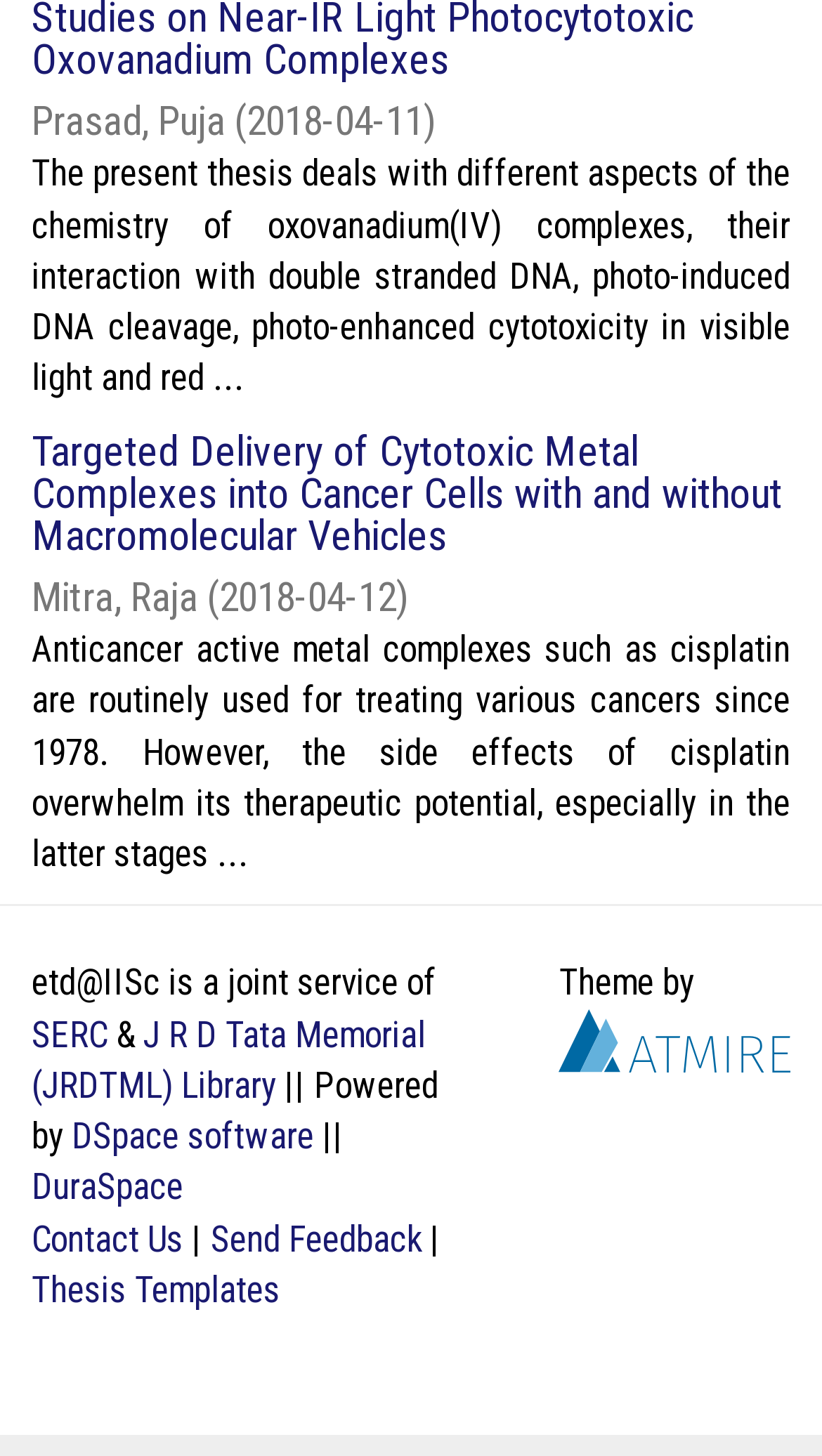Indicate the bounding box coordinates of the element that must be clicked to execute the instruction: "Click on Disclaimer". The coordinates should be given as four float numbers between 0 and 1, i.e., [left, top, right, bottom].

None